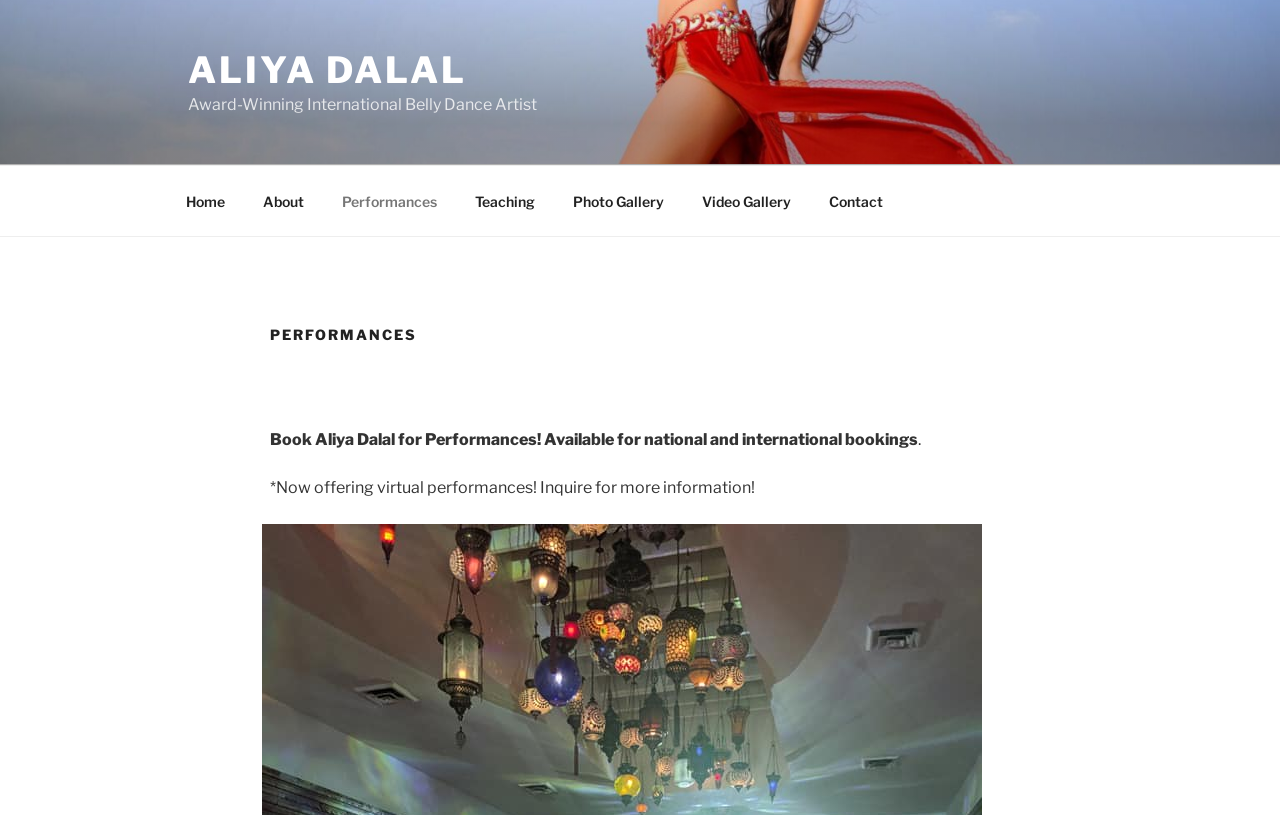Please provide the bounding box coordinates for the element that needs to be clicked to perform the instruction: "click on the 'Home' link". The coordinates must consist of four float numbers between 0 and 1, formatted as [left, top, right, bottom].

[0.131, 0.217, 0.189, 0.277]